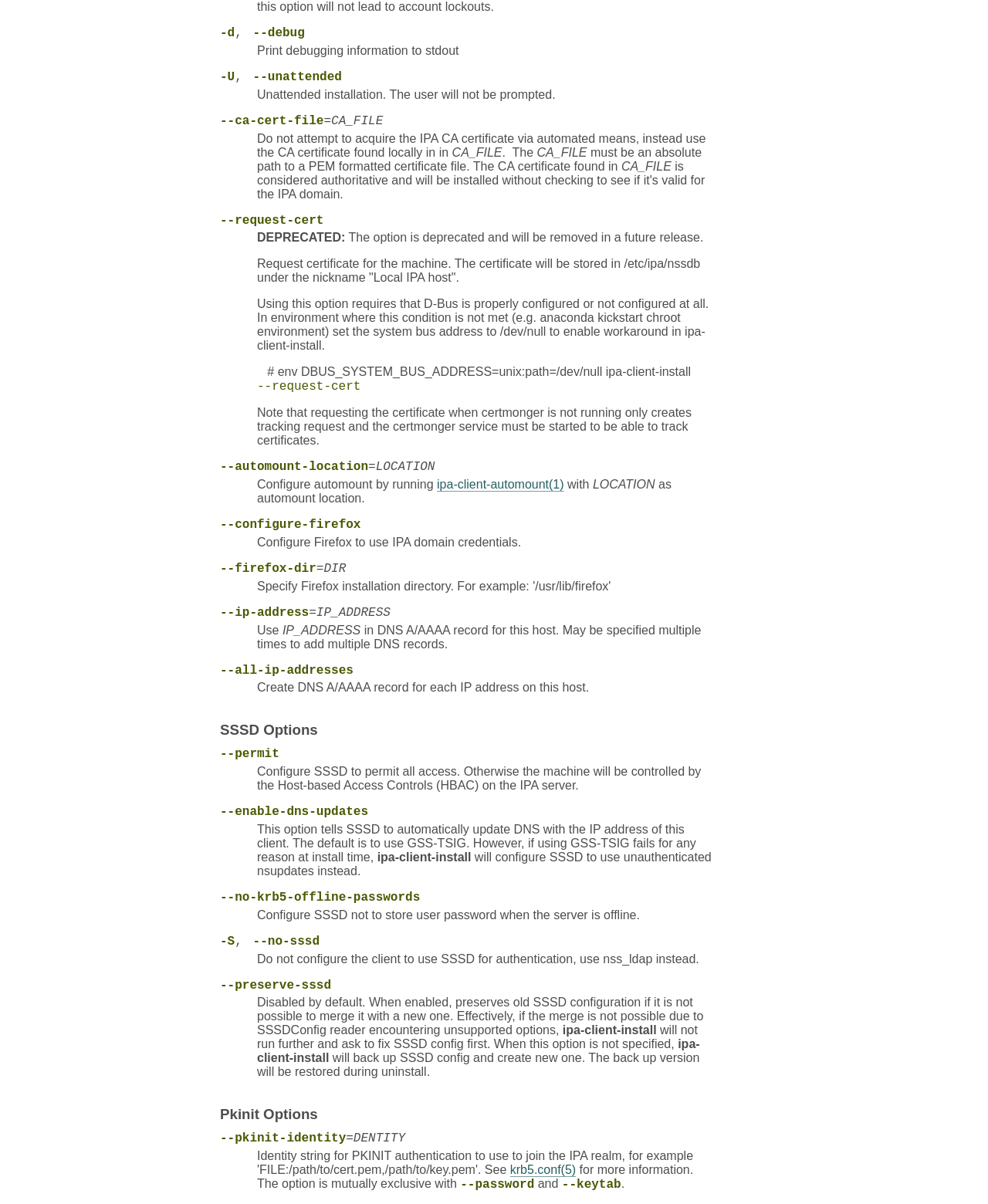What is the effect of the --no-krb5-offline-passwords option?
Using the image, provide a concise answer in one word or a short phrase.

Do not store user password when offline